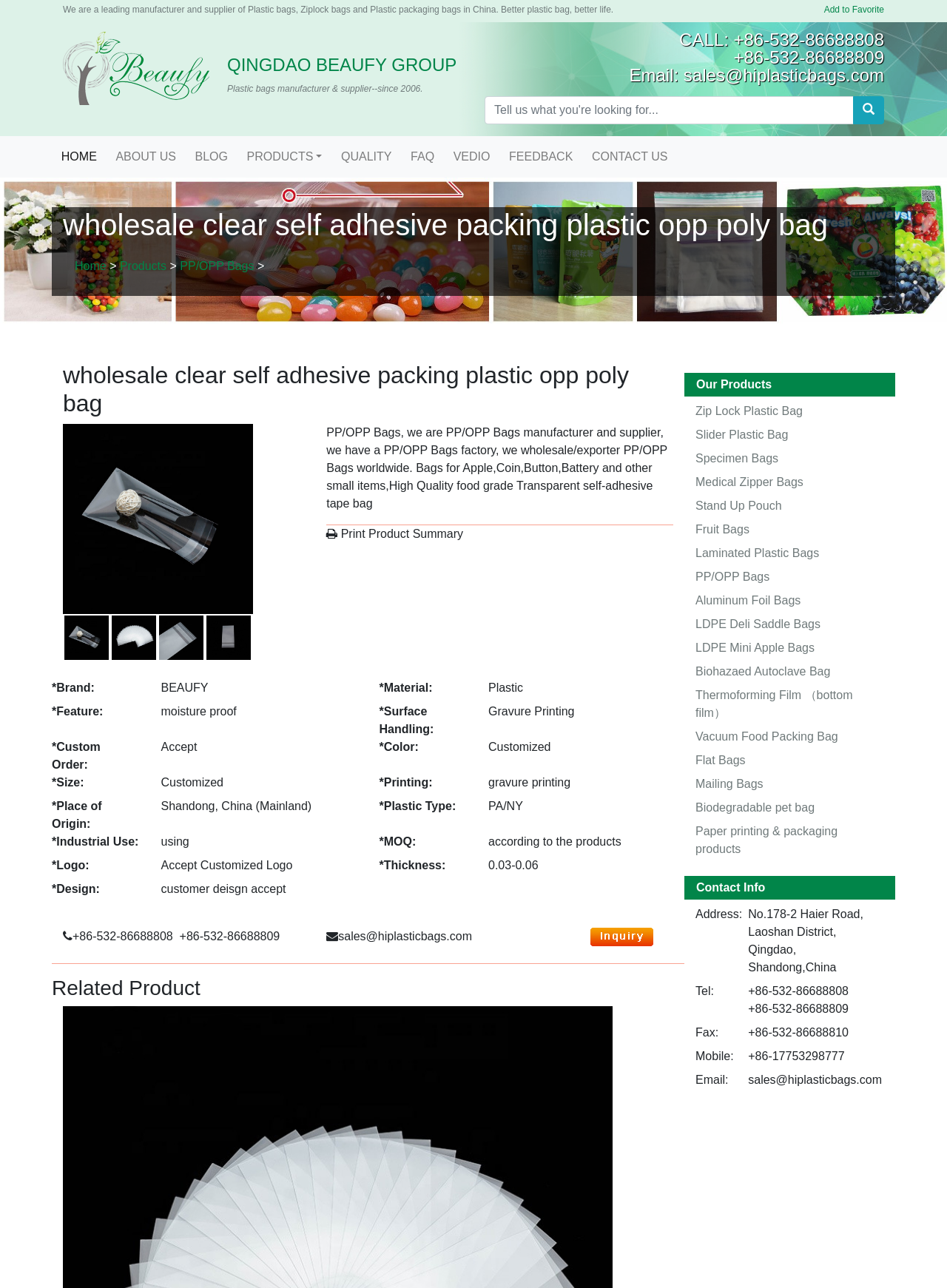Explain the webpage in detail, including its primary components.

This webpage is about QINGDAO BEAUFY GROUP, a leading manufacturer and supplier of plastic bags, ziplock bags, and plastic packaging bags in China. At the top of the page, there is a logo of QINGDAO BEAUFY GROUP, accompanied by a brief introduction to the company. Below the logo, there are several links, including "Add to Favorite", "HOME", "ABOUT US", "BLOG", "PRODUCTS", "QUALITY", "FAQ", "VEDIO", and "FEEDBACK", which provide easy access to different sections of the website.

On the left side of the page, there is a navigation menu with links to "HOME", "Products", and "PP/OPP Bags". Below the navigation menu, there is a search box where users can input what they are looking for.

The main content of the page is about wholesale clear self-adhesive packing plastic OPP poly bags. There are several images of the product, along with a detailed description of its features, including material, surface handling, custom order, color, size, printing, and place of origin. The description also mentions that the product is moisture-proof and can be used for packaging small items such as Apple, Coin, Button, and Battery.

At the bottom of the page, there is a section with product details, including brand, material, feature, surface handling, custom order, color, size, printing, and place of origin. The section is organized in a table format with clear headings and concise text, making it easy to read and understand.